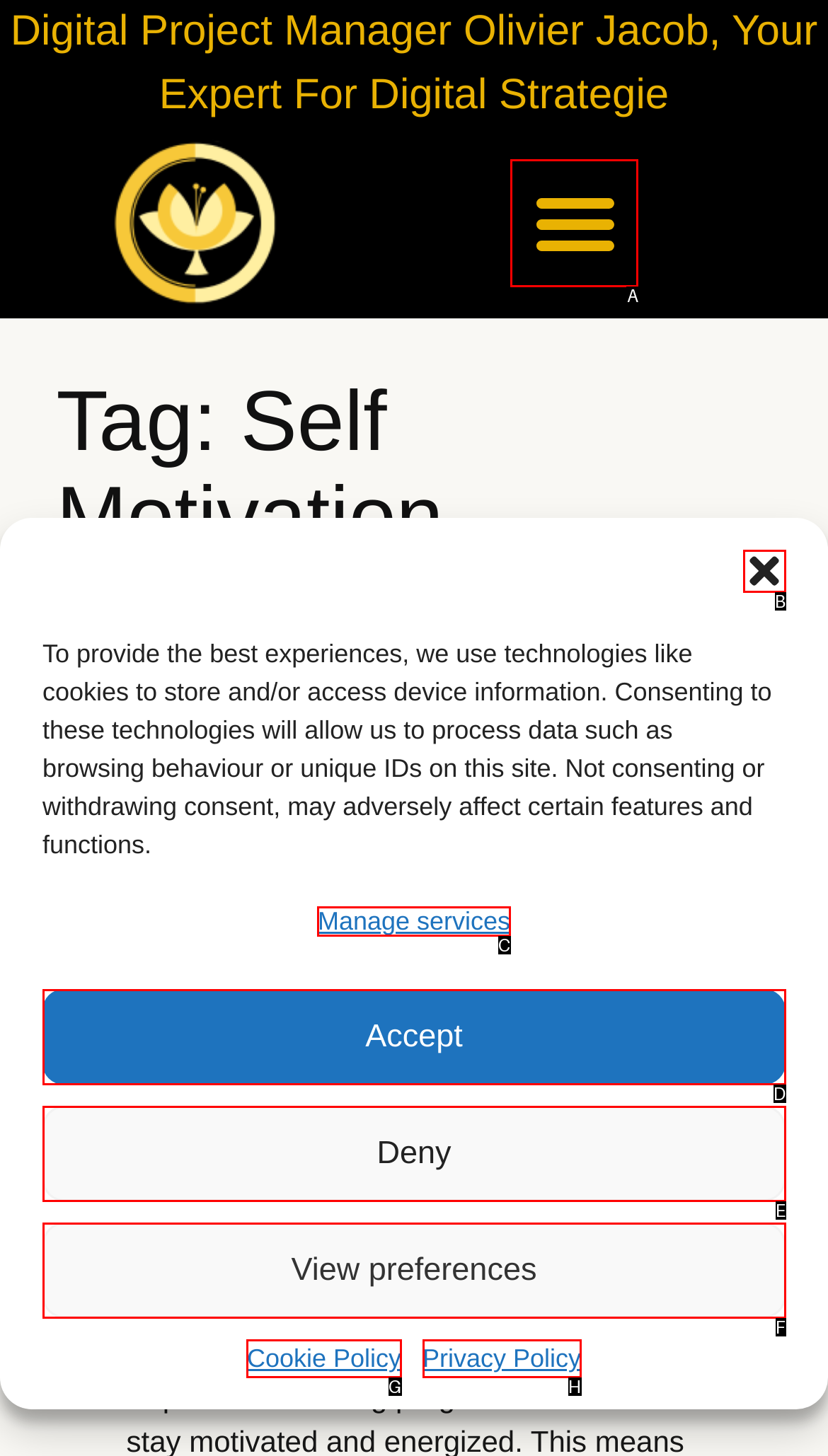Select the letter of the HTML element that best fits the description: Food Blitz Announcement
Answer with the corresponding letter from the provided choices.

None